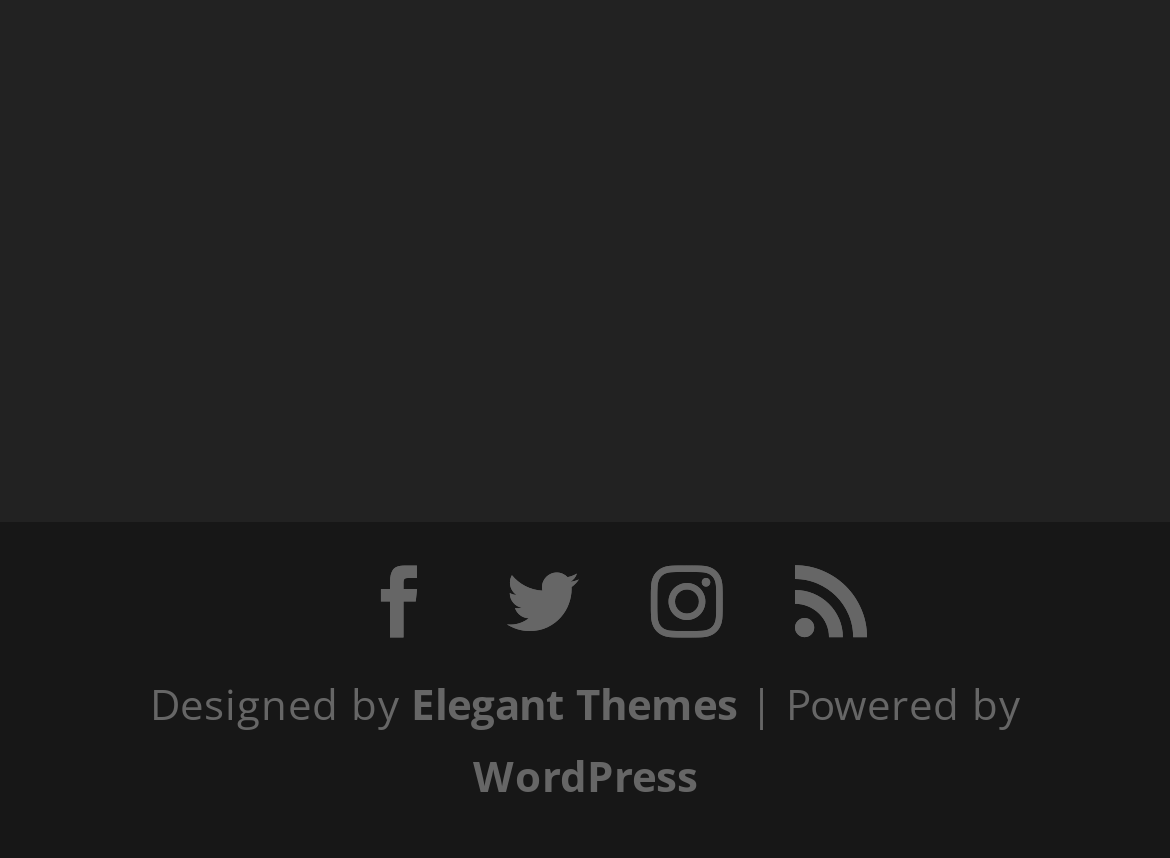Identify the bounding box for the UI element described as: "penile enlargement". Ensure the coordinates are four float numbers between 0 and 1, formatted as [left, top, right, bottom].

[0.1, 0.396, 0.438, 0.462]